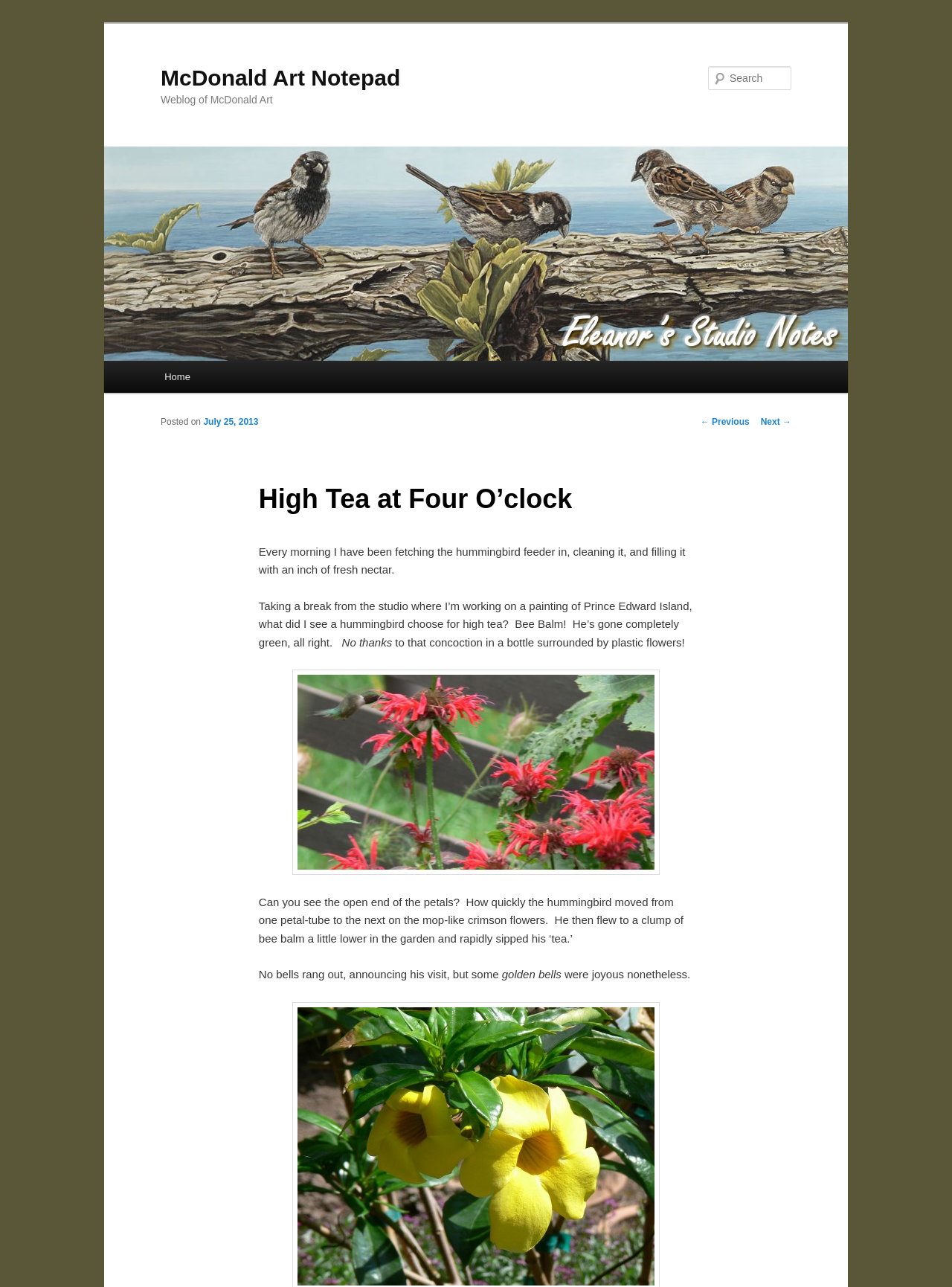Provide the bounding box coordinates, formatted as (top-left x, top-left y, bottom-right x, bottom-right y), with all values being floating point numbers between 0 and 1. Identify the bounding box of the UI element that matches the description: July 25, 2013

[0.214, 0.324, 0.271, 0.332]